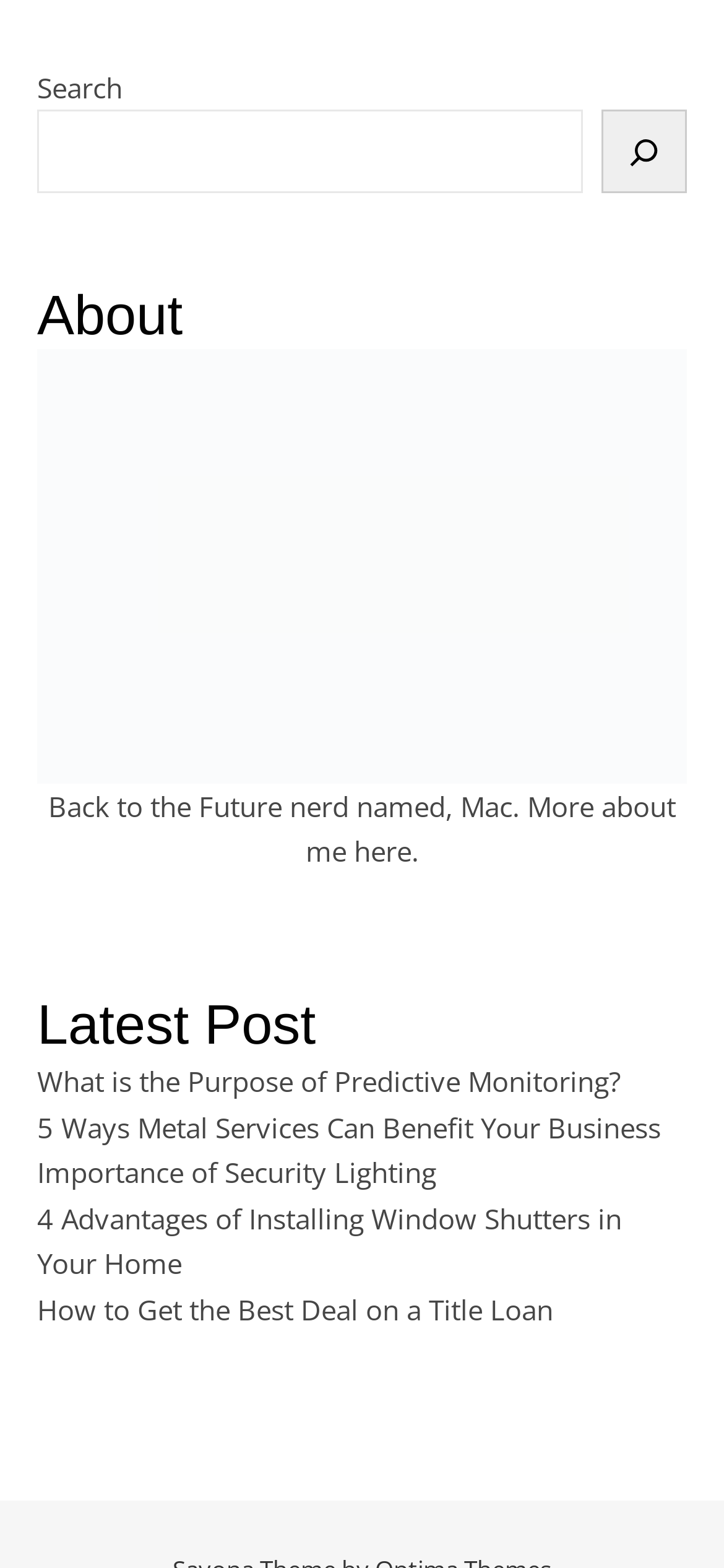Identify the bounding box coordinates of the clickable section necessary to follow the following instruction: "learn more about the author". The coordinates should be presented as four float numbers from 0 to 1, i.e., [left, top, right, bottom].

[0.488, 0.531, 0.568, 0.555]